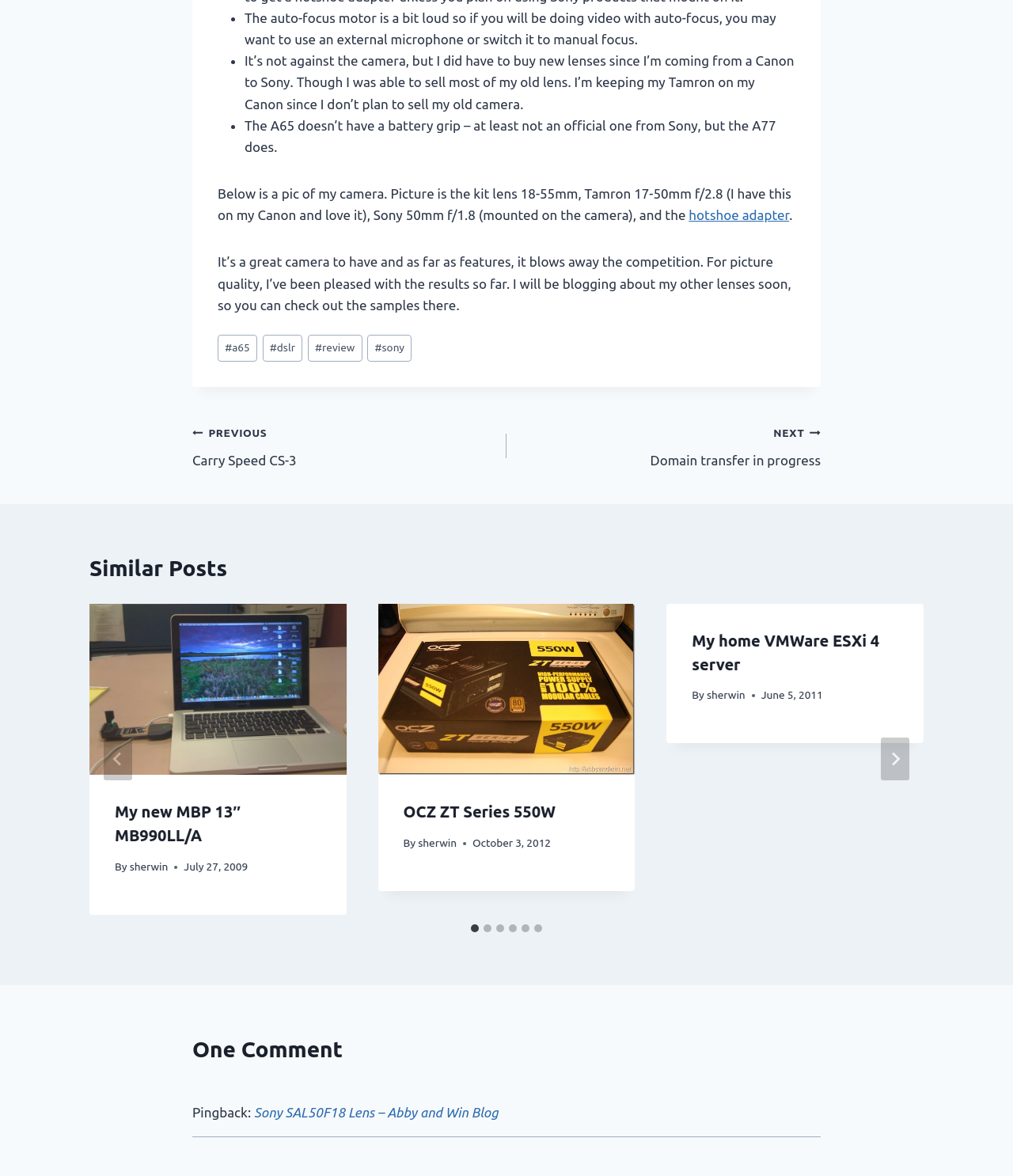Please locate the bounding box coordinates of the element's region that needs to be clicked to follow the instruction: "Click the 'Go to last slide' button". The bounding box coordinates should be provided as four float numbers between 0 and 1, i.e., [left, top, right, bottom].

[0.102, 0.627, 0.13, 0.664]